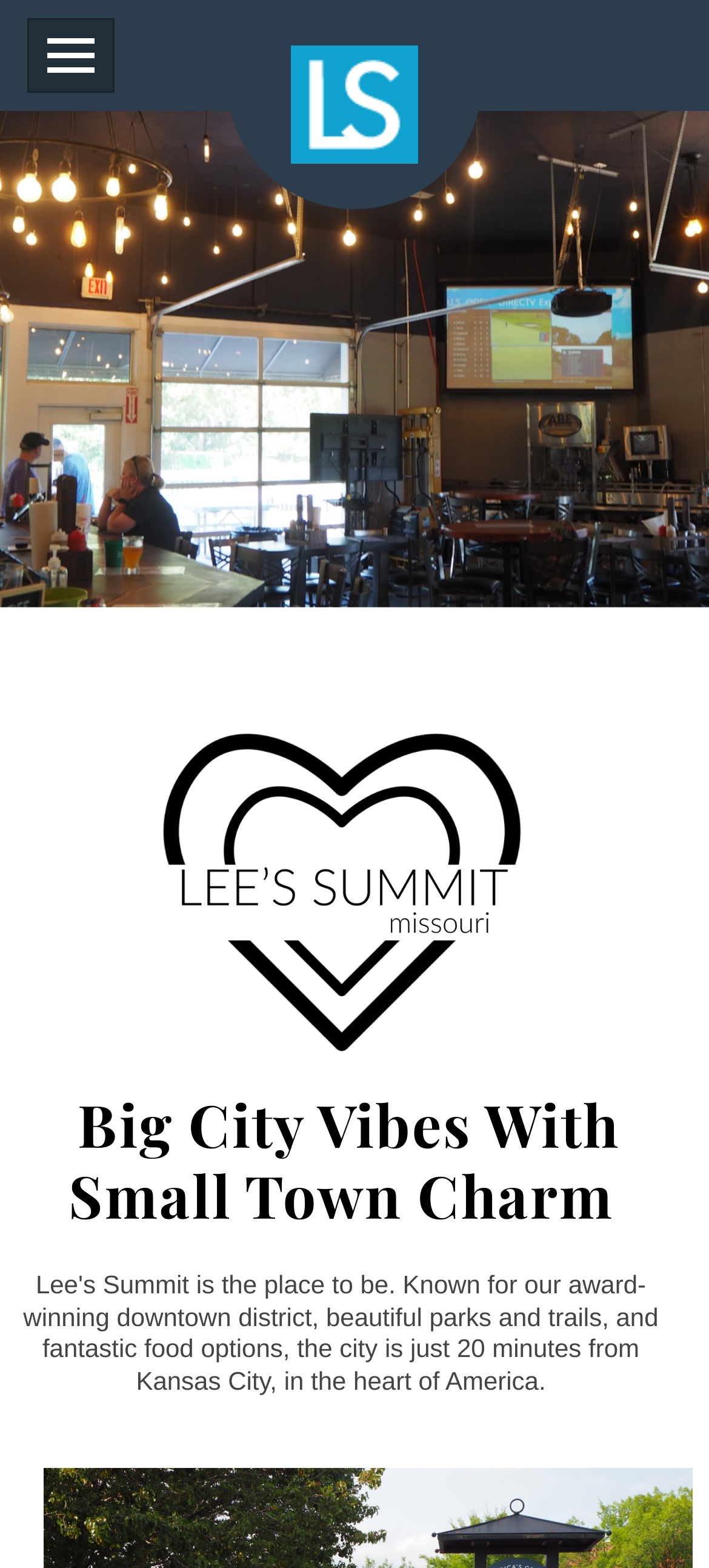Find the bounding box coordinates for the HTML element specified by: "LS Tourism Home Page".

[0.41, 0.029, 0.59, 0.104]